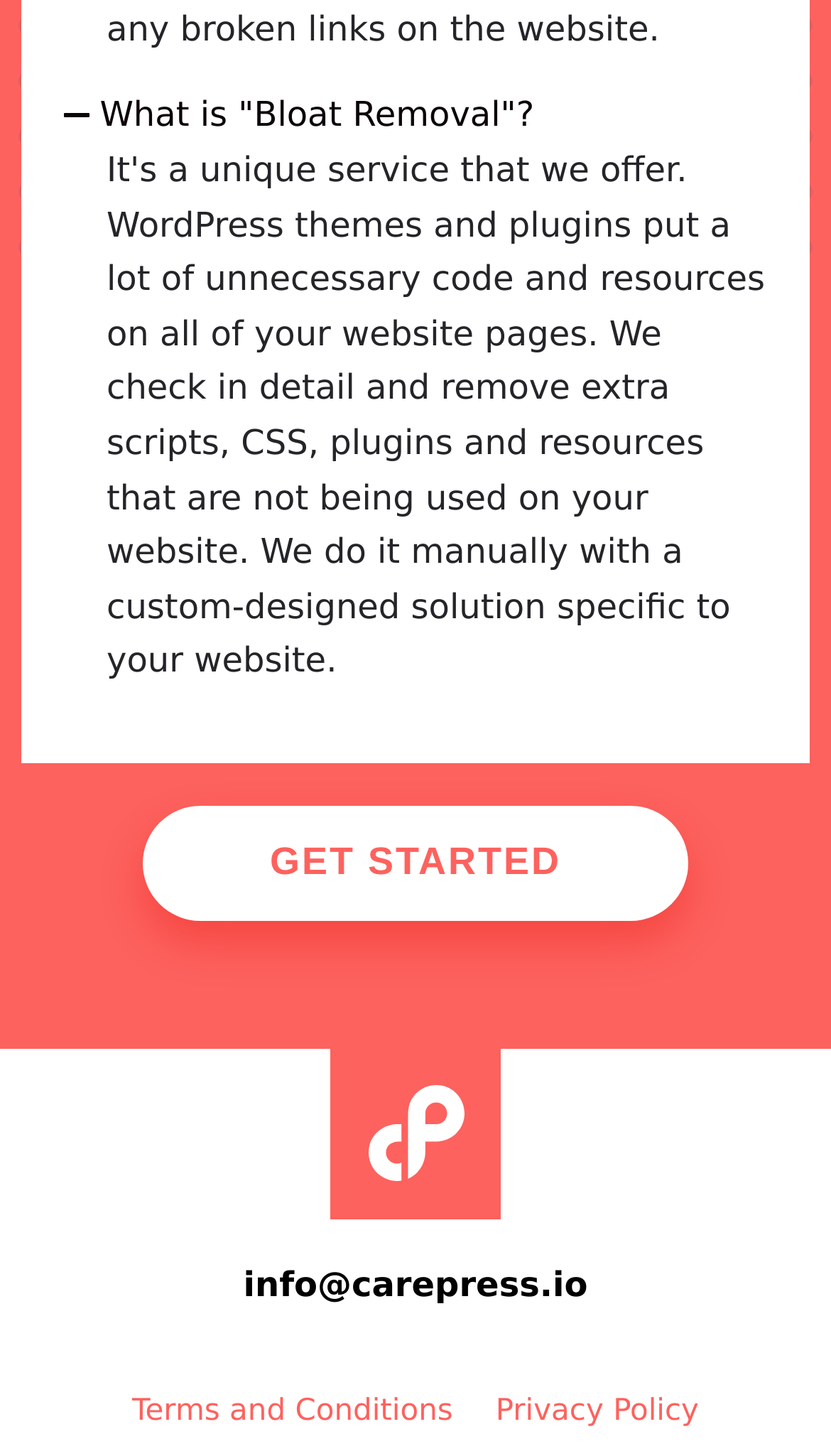Please specify the bounding box coordinates in the format (top-left x, top-left y, bottom-right x, bottom-right y), with values ranging from 0 to 1. Identify the bounding box for the UI component described as follows: info@carepress.io

[0.293, 0.863, 0.707, 0.901]